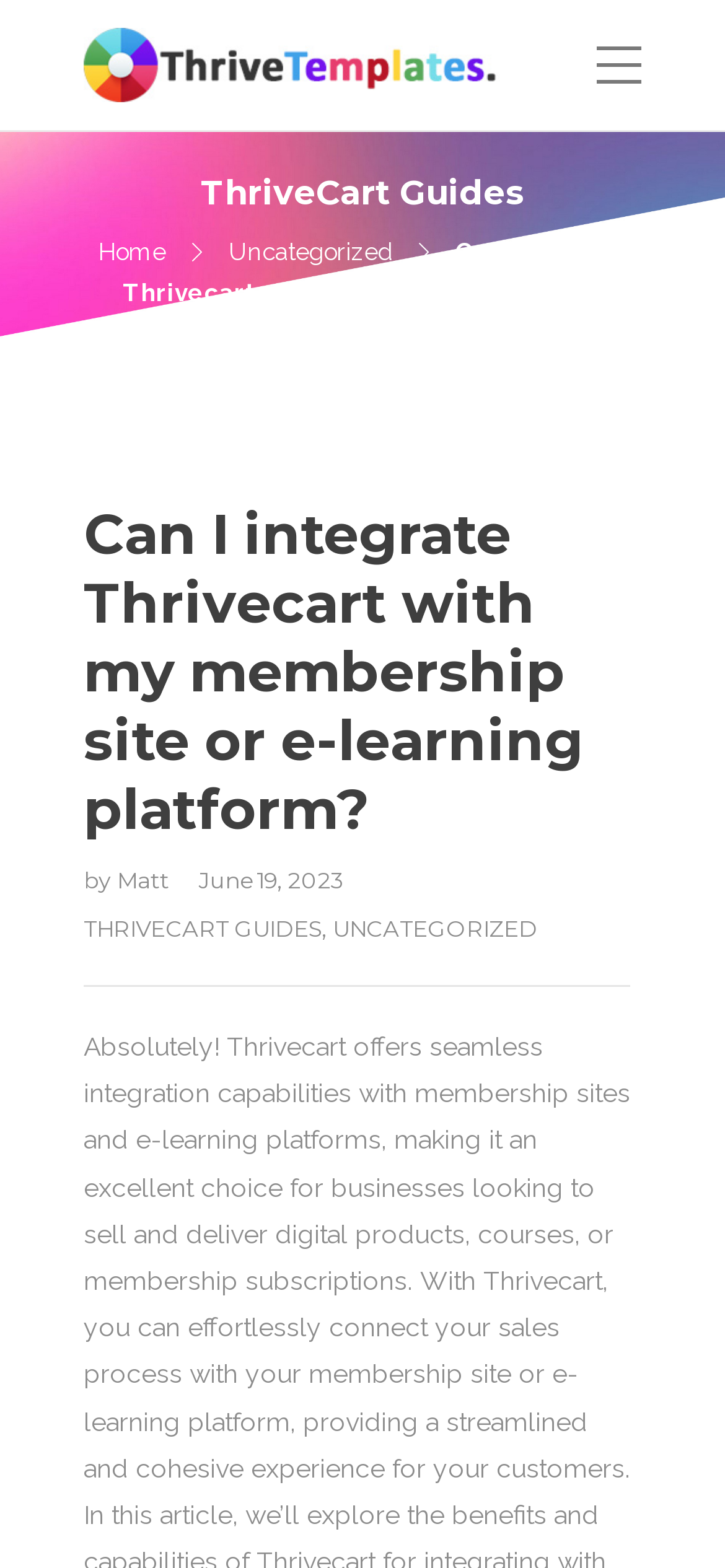Identify the bounding box coordinates of the section to be clicked to complete the task described by the following instruction: "view THRIVECART GUIDES". The coordinates should be four float numbers between 0 and 1, formatted as [left, top, right, bottom].

[0.115, 0.583, 0.444, 0.601]